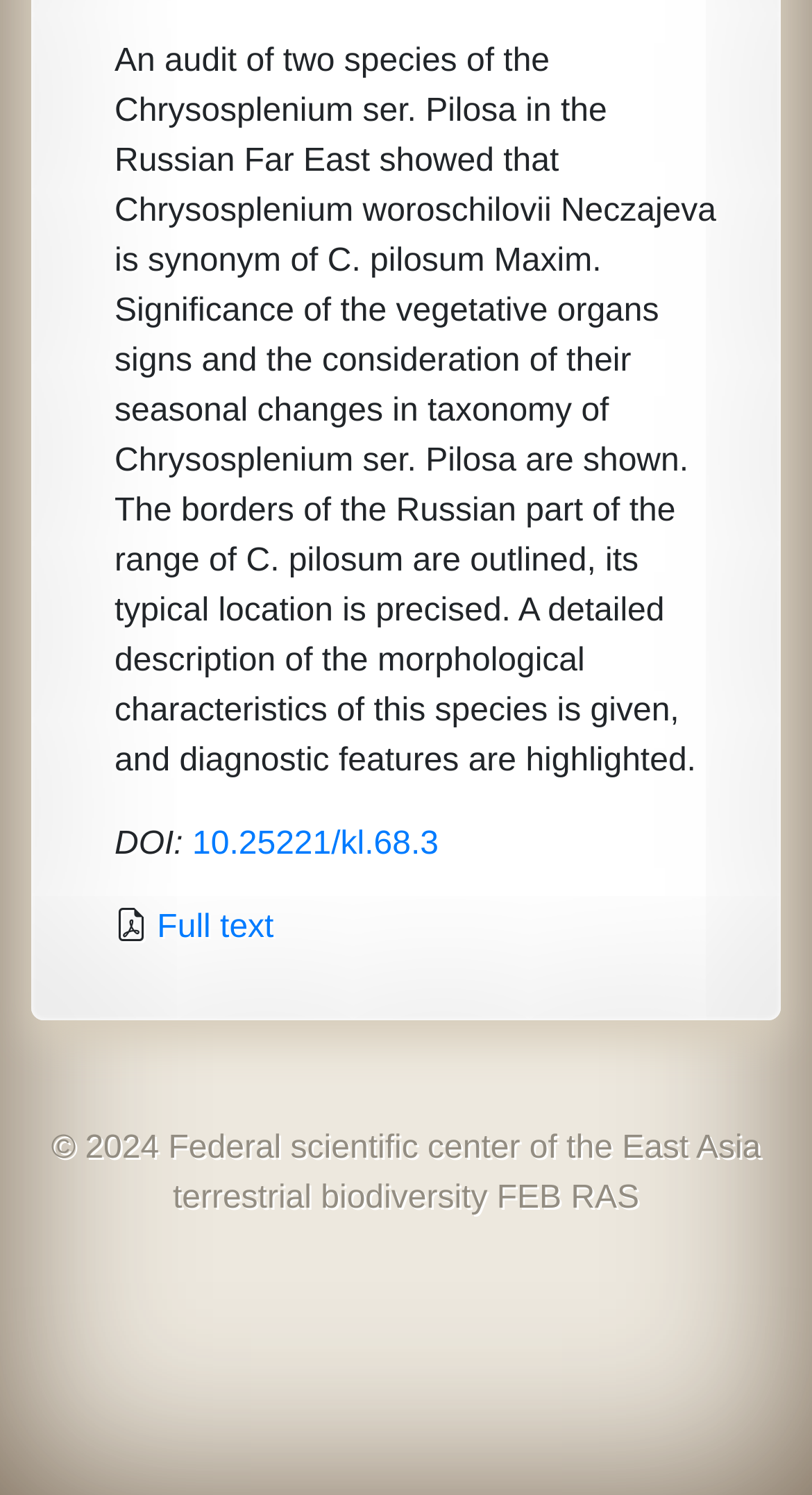Please determine the bounding box coordinates, formatted as (top-left x, top-left y, bottom-right x, bottom-right y), with all values as floating point numbers between 0 and 1. Identify the bounding box of the region described as: Full text

[0.193, 0.608, 0.337, 0.632]